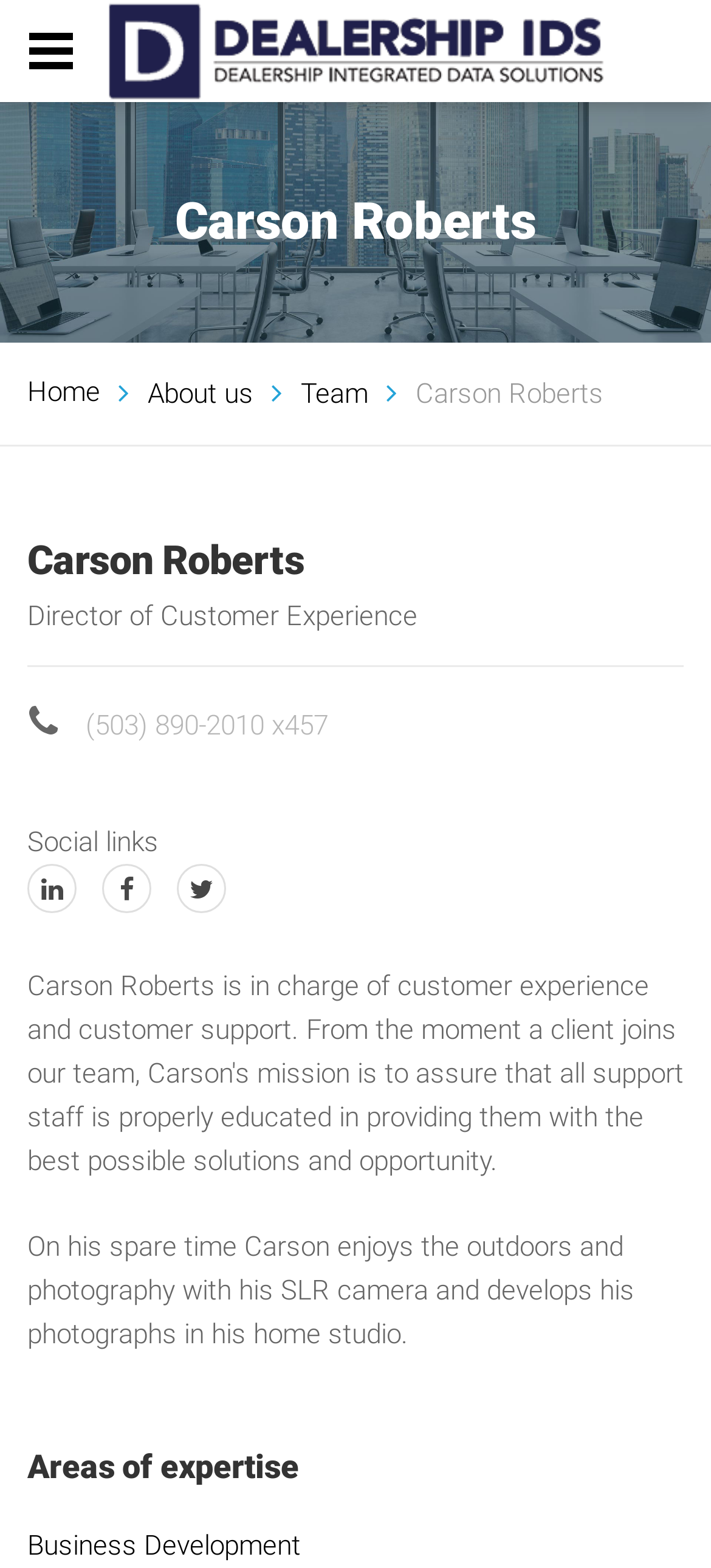Offer a meticulous caption that includes all visible features of the webpage.

The webpage is about Carson Roberts, specifically his profile as the Director of Customer Experience. At the top left, there is a button and a link next to each other. Below them, there is a heading with the name "Carson Roberts". To the right of the heading, there are three links: "Home", "About us", and "Team". 

Below these elements, there is a horizontal separator line. Under the separator, there is another heading with the same name "Carson Roberts", followed by a text describing his role as the Director of Customer Experience. 

Another horizontal separator line is placed below, separating the top section from the contact information section. In this section, there is a phone number link, followed by a text "Social links" and three social media links represented by icons. 

Further down, there is a paragraph of text describing Carson's hobbies, including outdoor activities and photography. Below this paragraph, there is a heading "Areas of expertise", followed by a text "Business Development". 

At the top right, there is a small text "E-mail", which seems to be a label for a potential email input field, but the field itself is not present in the accessibility tree.